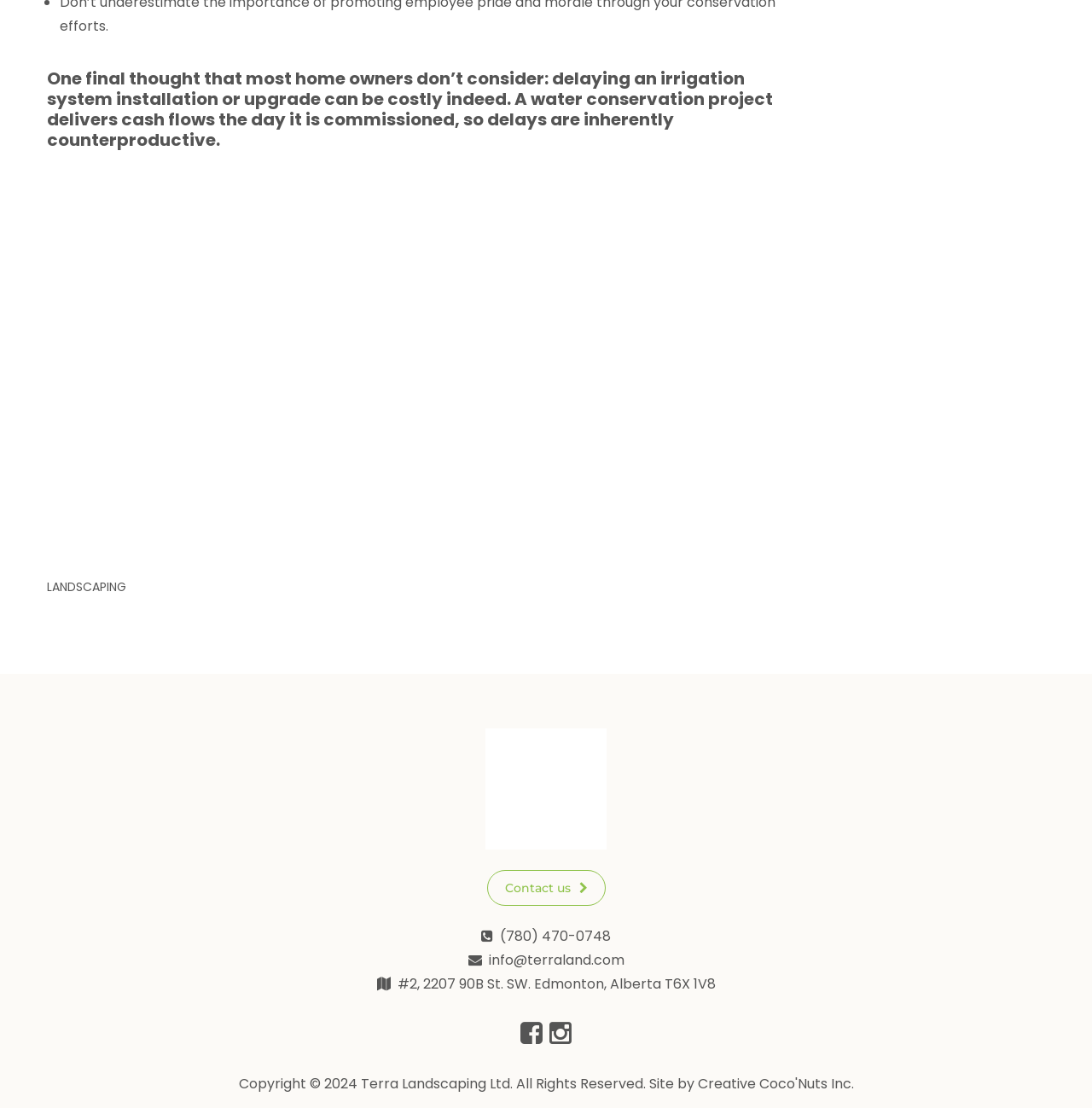Locate the UI element described by Contact us in the provided webpage screenshot. Return the bounding box coordinates in the format (top-left x, top-left y, bottom-right x, bottom-right y), ensuring all values are between 0 and 1.

[0.446, 0.785, 0.554, 0.817]